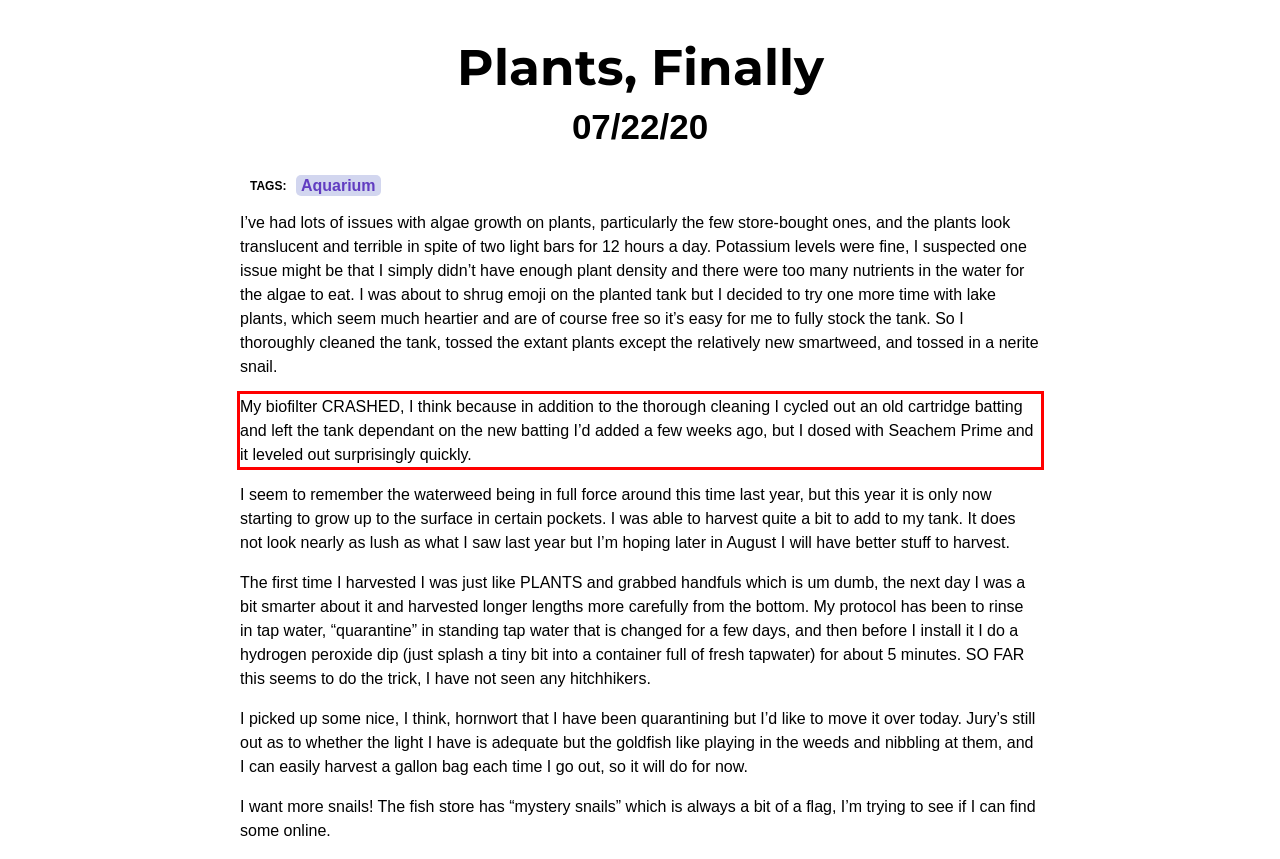You have a screenshot of a webpage with a red bounding box. Use OCR to generate the text contained within this red rectangle.

My biofilter CRASHED, I think because in addition to the thorough cleaning I cycled out an old cartridge batting and left the tank dependant on the new batting I’d added a few weeks ago, but I dosed with Seachem Prime and it leveled out surprisingly quickly.